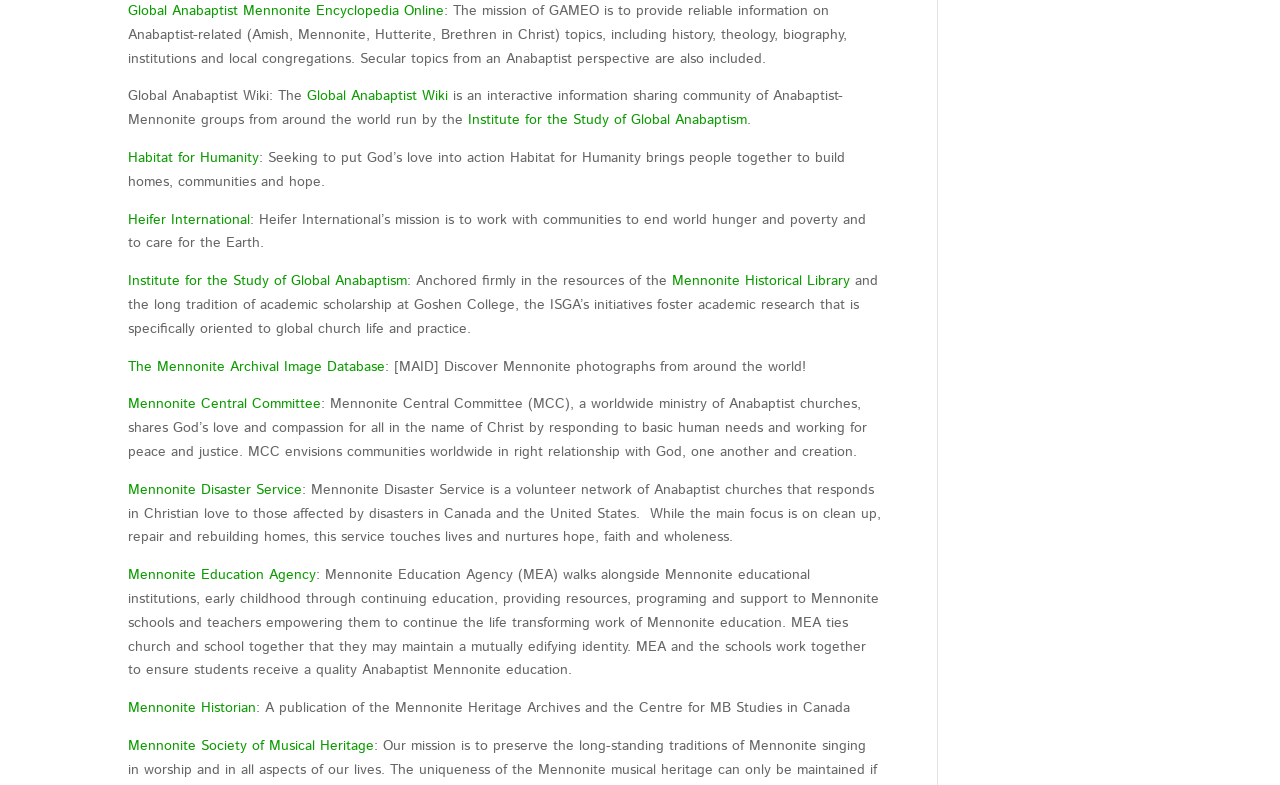Can you specify the bounding box coordinates of the area that needs to be clicked to fulfill the following instruction: "Click the 'Credit Articles' link"?

None